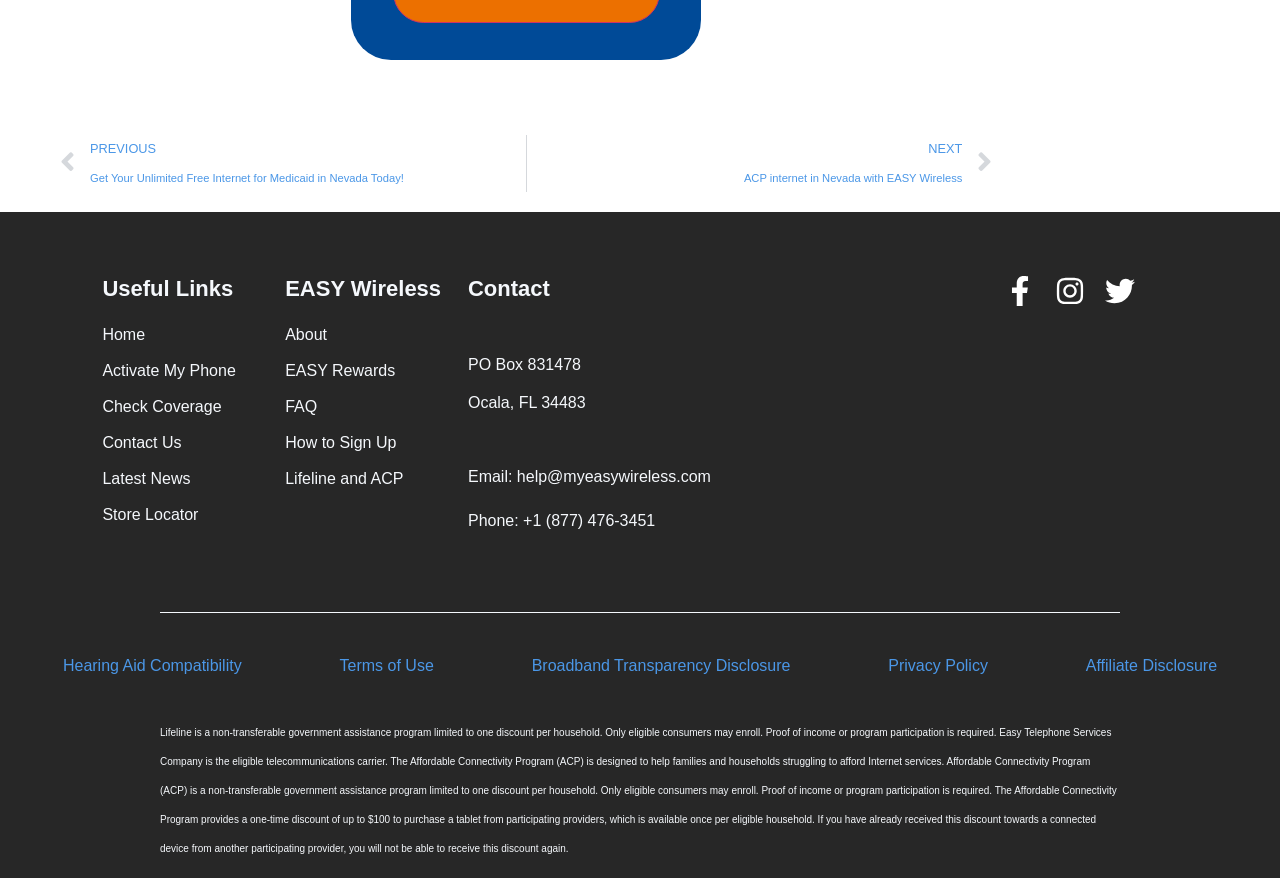Show me the bounding box coordinates of the clickable region to achieve the task as per the instruction: "Click on 'Prev PREVIOUS Get Your Unlimited Free Internet for Medicaid in Nevada Today!' link".

[0.047, 0.153, 0.411, 0.219]